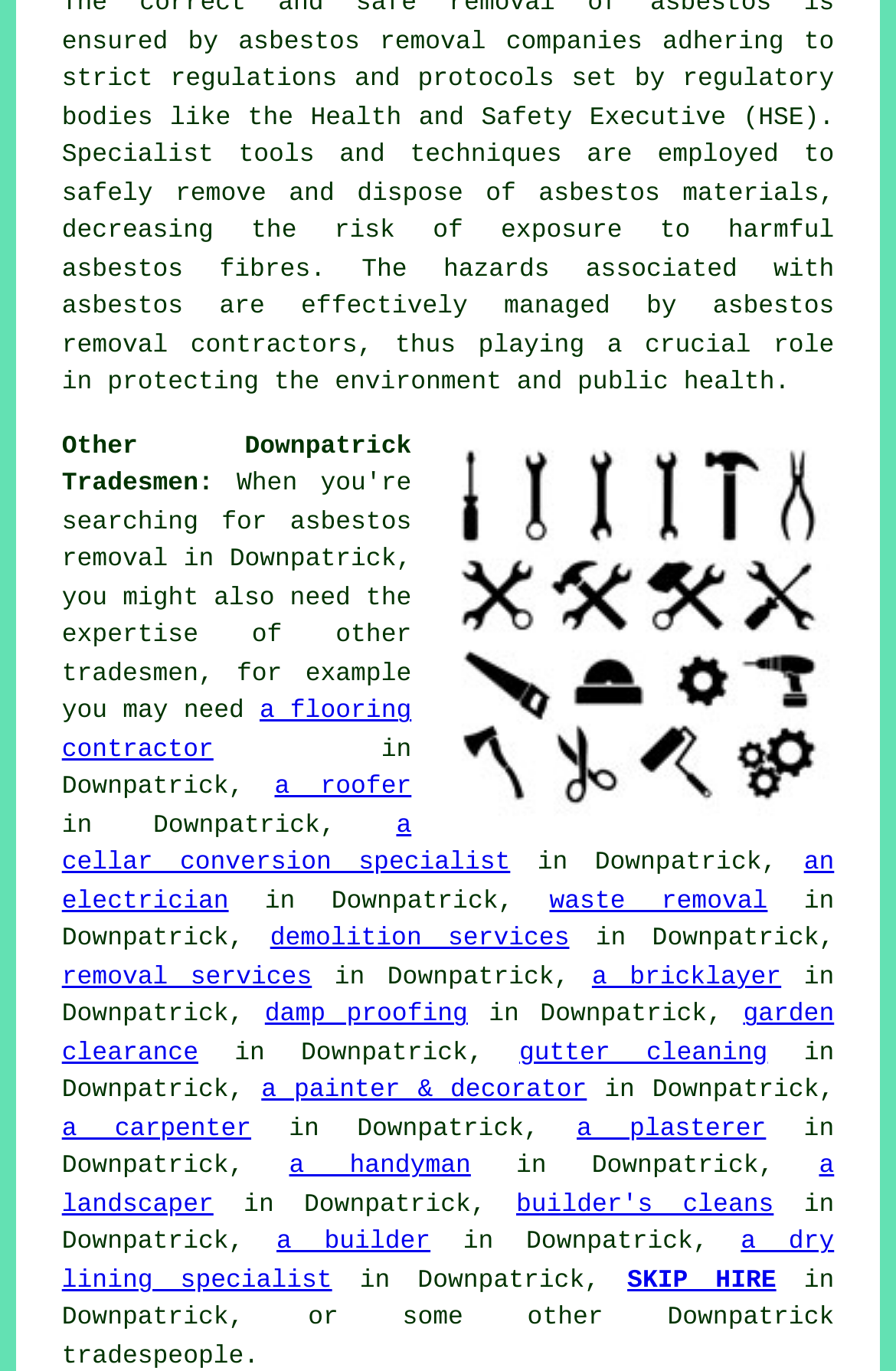Locate the bounding box coordinates of the element you need to click to accomplish the task described by this instruction: "Read about Tokyo food tours".

None